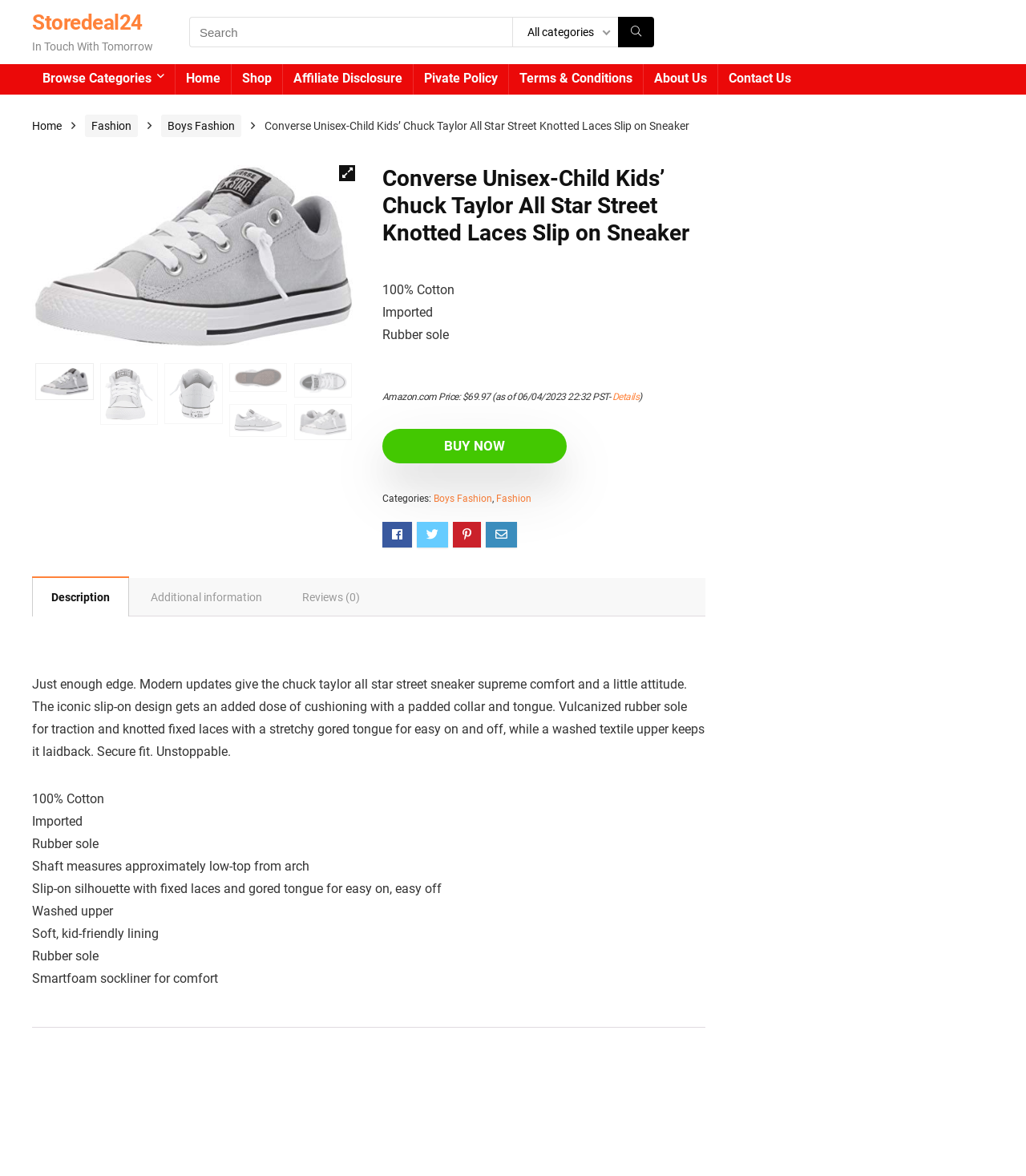Determine the bounding box coordinates of the UI element that matches the following description: "LinkedIn". The coordinates should be four float numbers between 0 and 1 in the format [left, top, right, bottom].

None